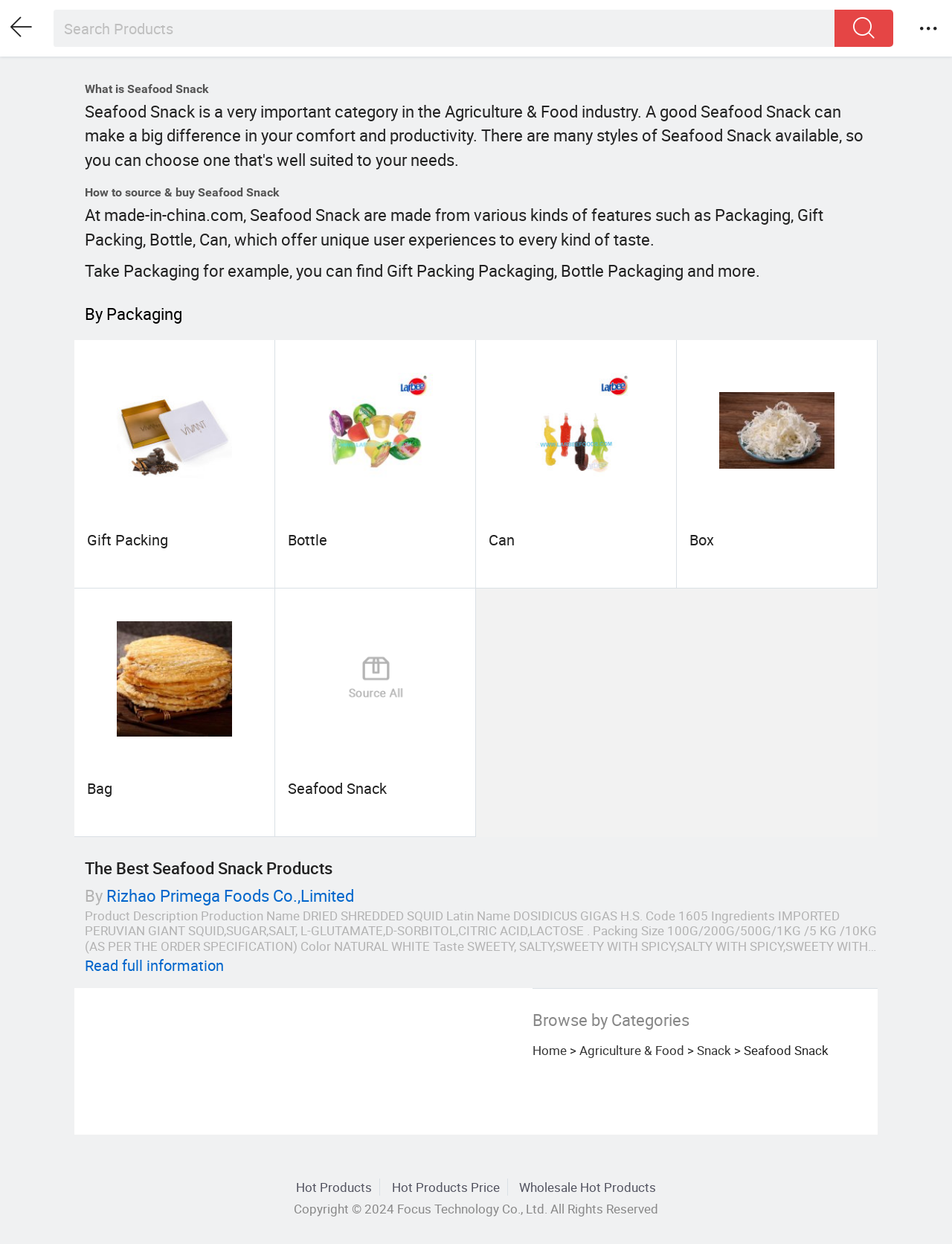Find the bounding box coordinates for the HTML element described as: "free virus scan". The coordinates should consist of four float values between 0 and 1, i.e., [left, top, right, bottom].

None